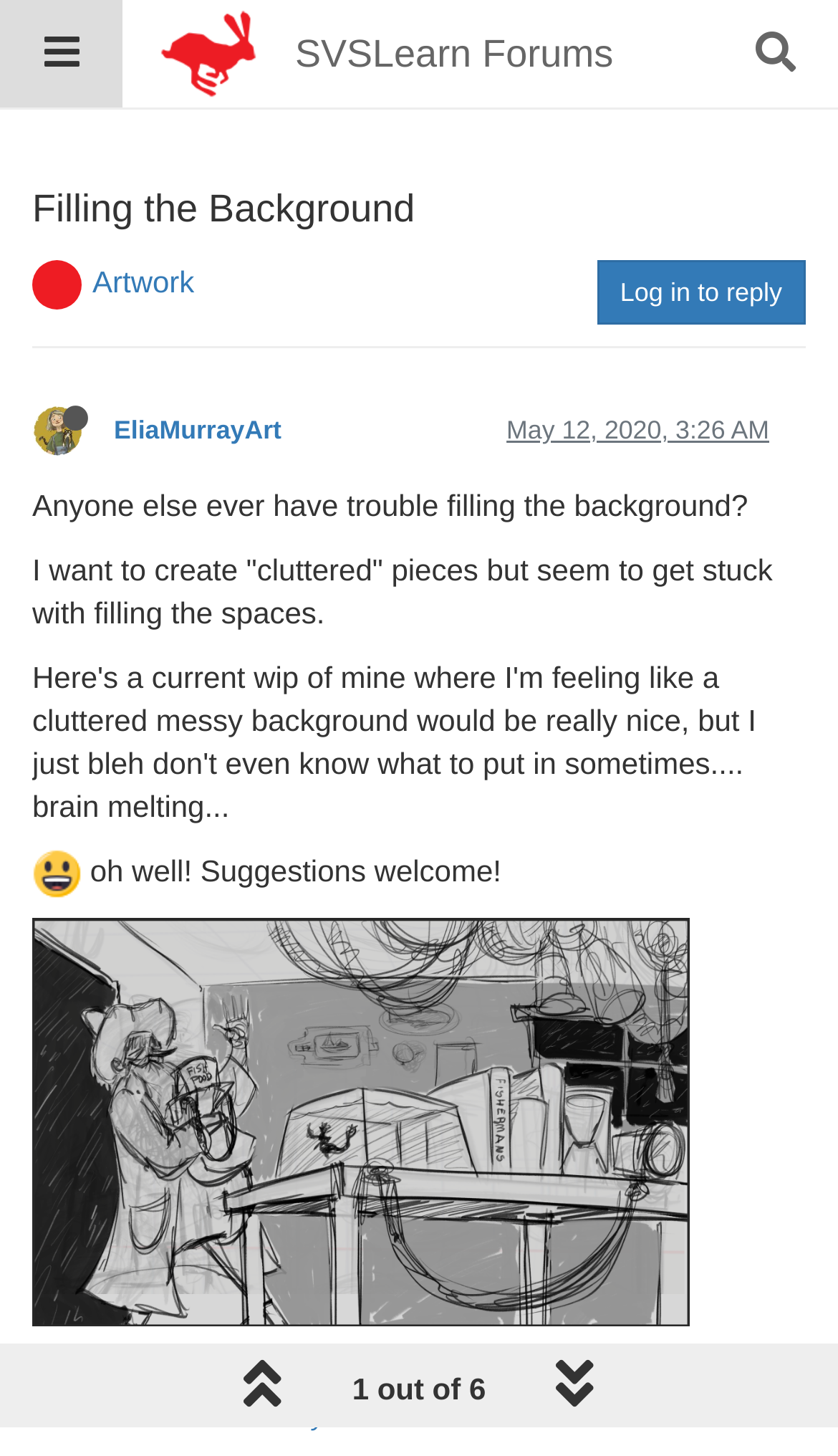What is the topic of the post?
Please provide a single word or phrase as the answer based on the screenshot.

Filling the background